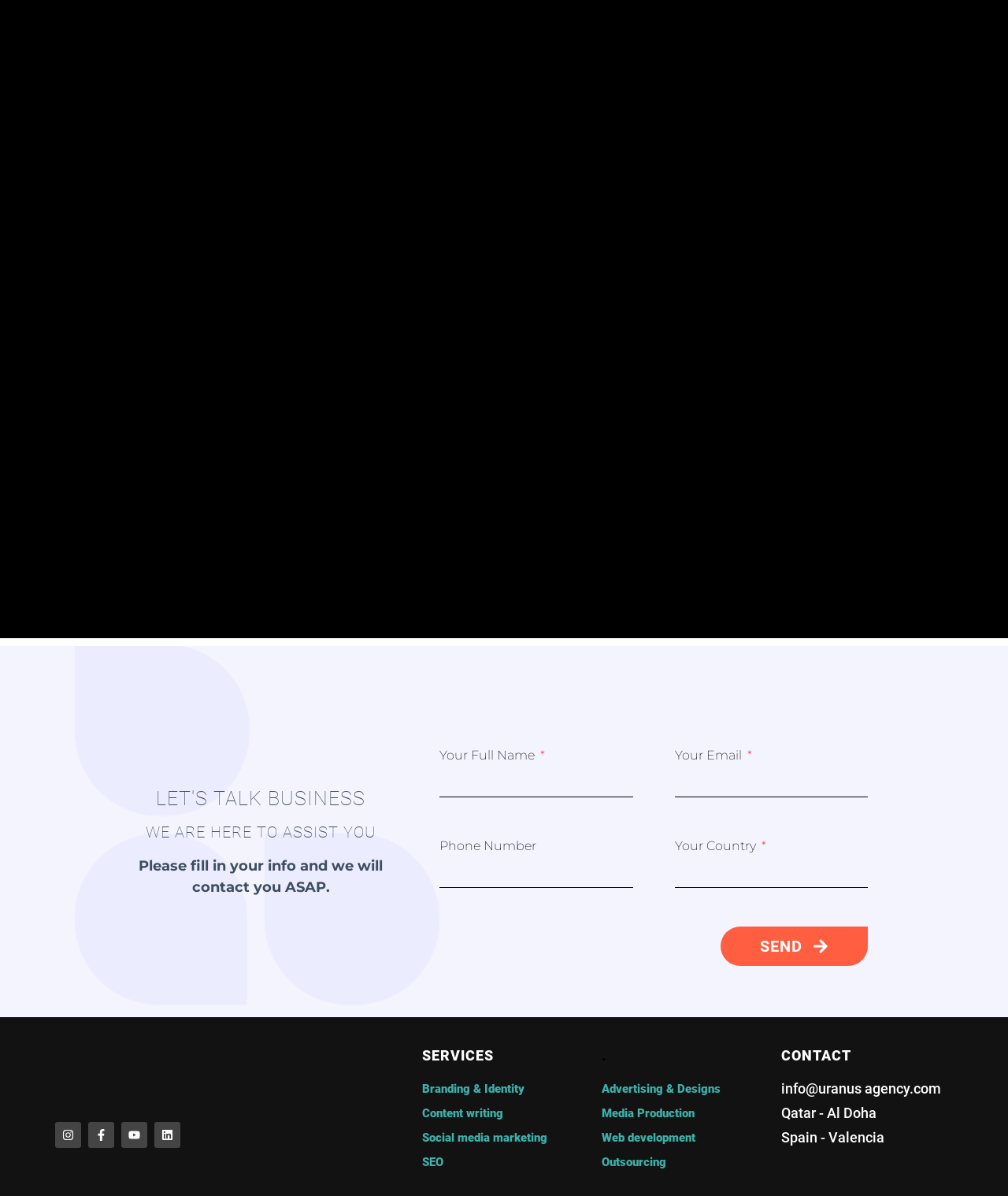Locate the bounding box coordinates of the clickable region to complete the following instruction: "Click the SEND button."

[0.715, 0.774, 0.861, 0.807]